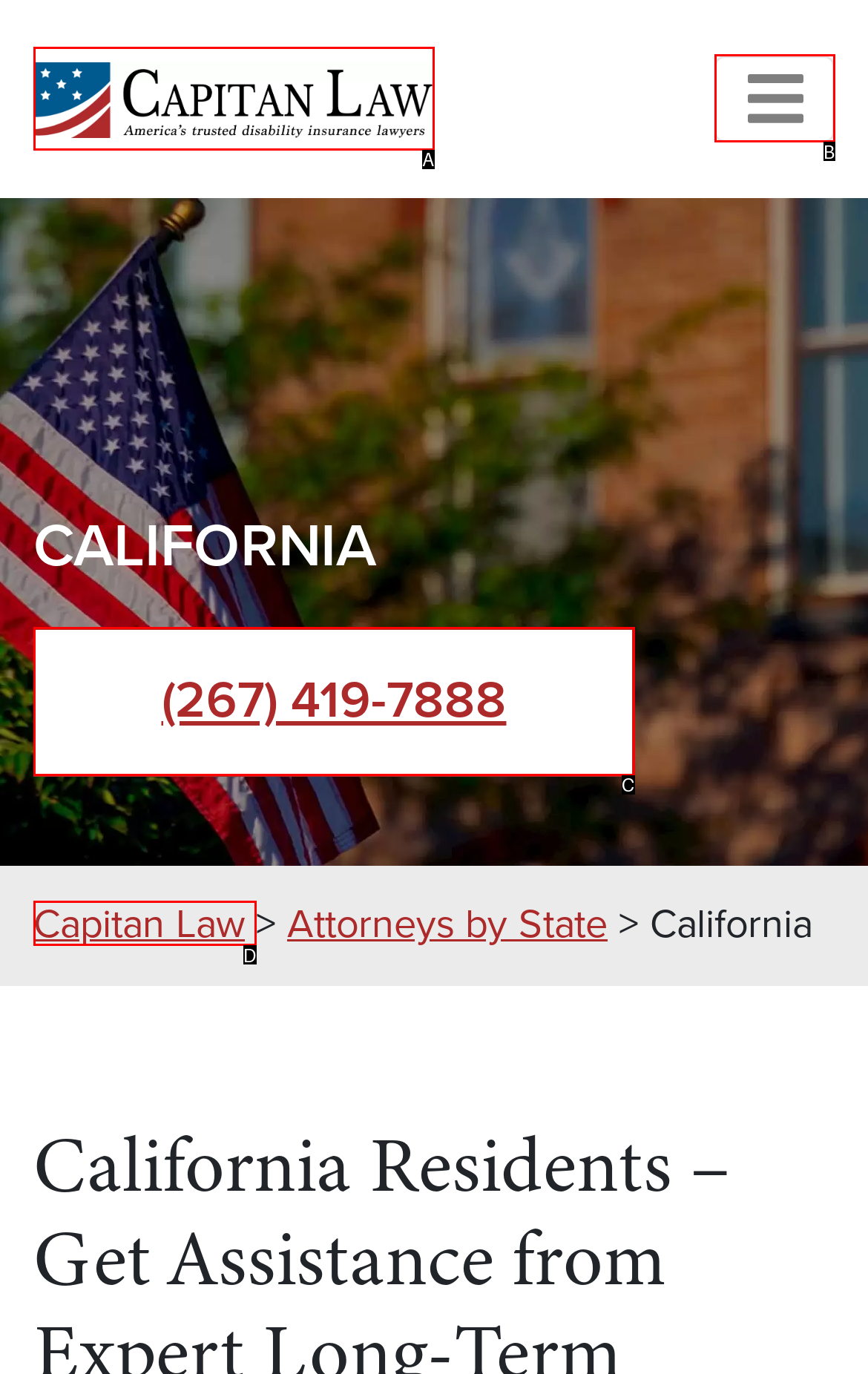Based on the given description: Capitan Law, identify the correct option and provide the corresponding letter from the given choices directly.

D